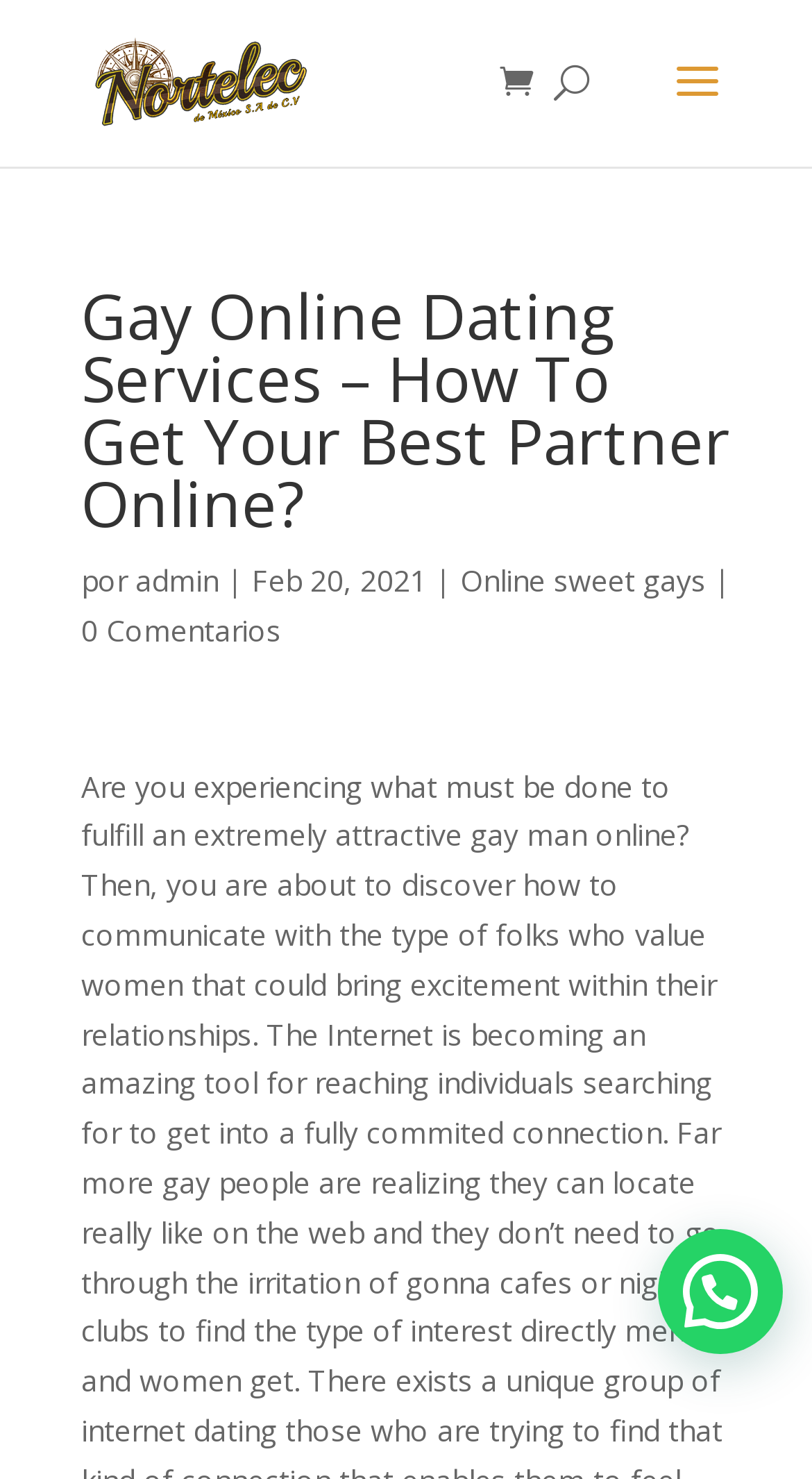What is the purpose of the search bar?
Give a detailed and exhaustive answer to the question.

The search bar is located at the top middle section of the webpage, with a bounding box coordinate of [0.5, 0.0, 0.9, 0.001]. It is a search element that allows users to search the website for specific content.